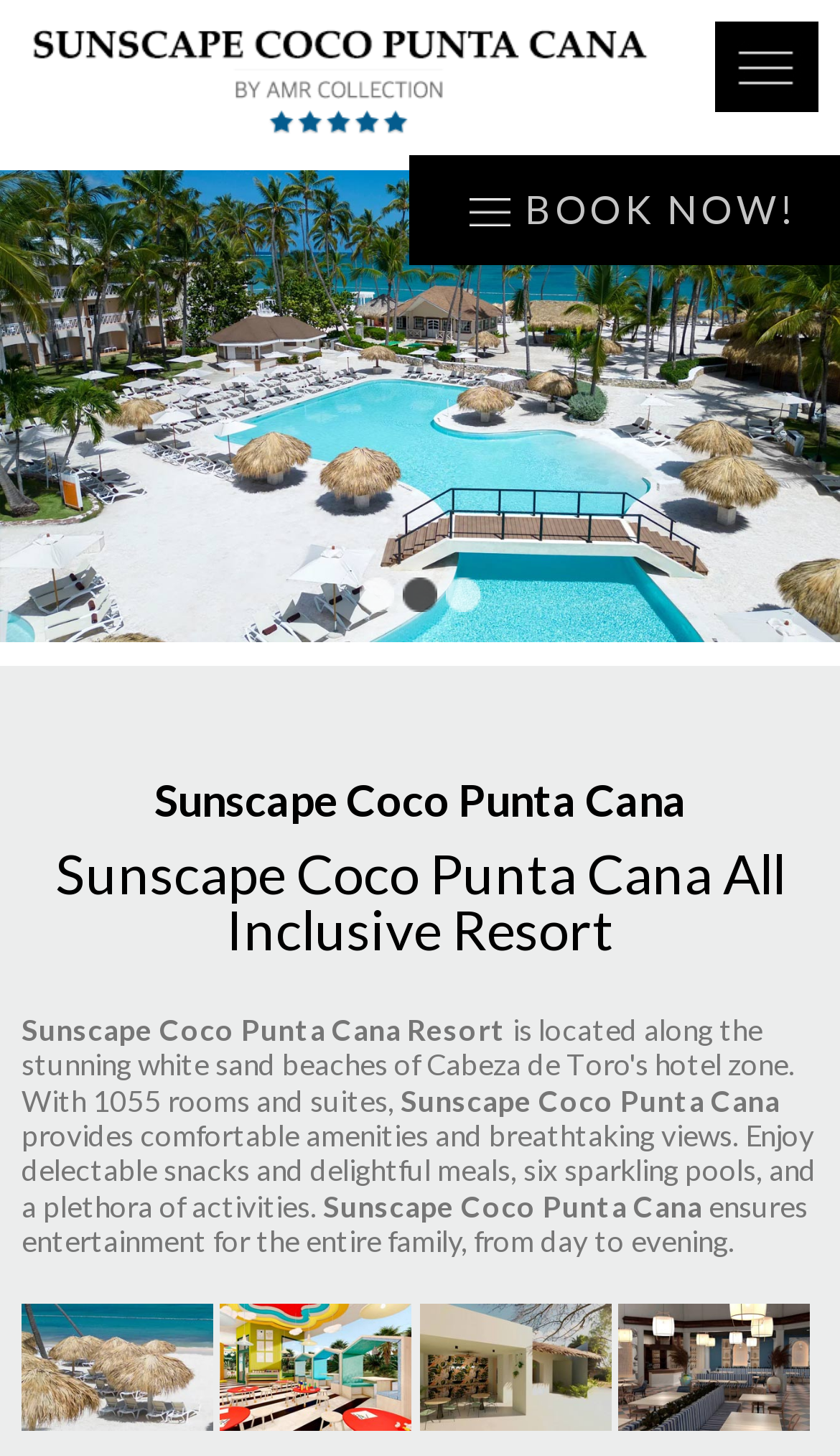Provide a one-word or short-phrase answer to the question:
How many links are there in the second article section?

4